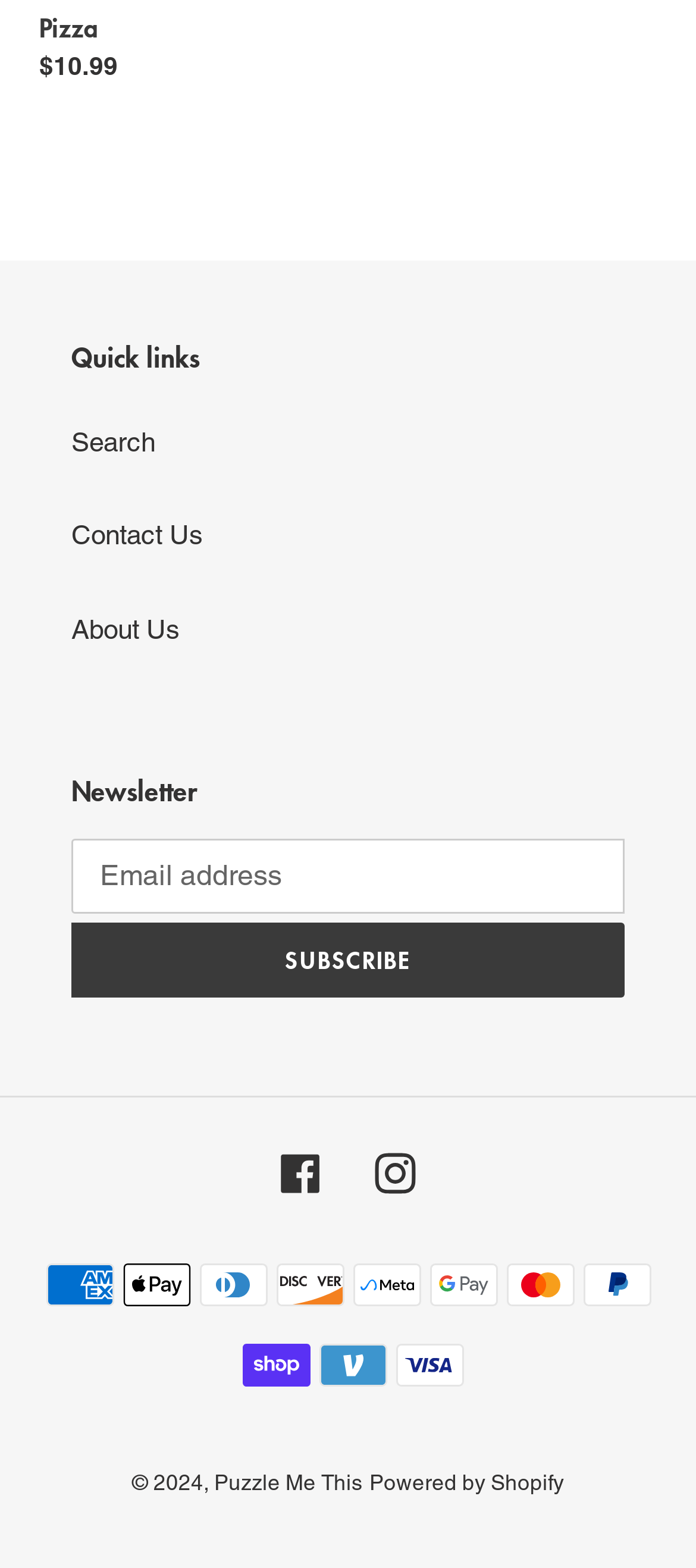Please identify the bounding box coordinates of the element's region that I should click in order to complete the following instruction: "Subscribe to the newsletter". The bounding box coordinates consist of four float numbers between 0 and 1, i.e., [left, top, right, bottom].

[0.103, 0.588, 0.897, 0.636]